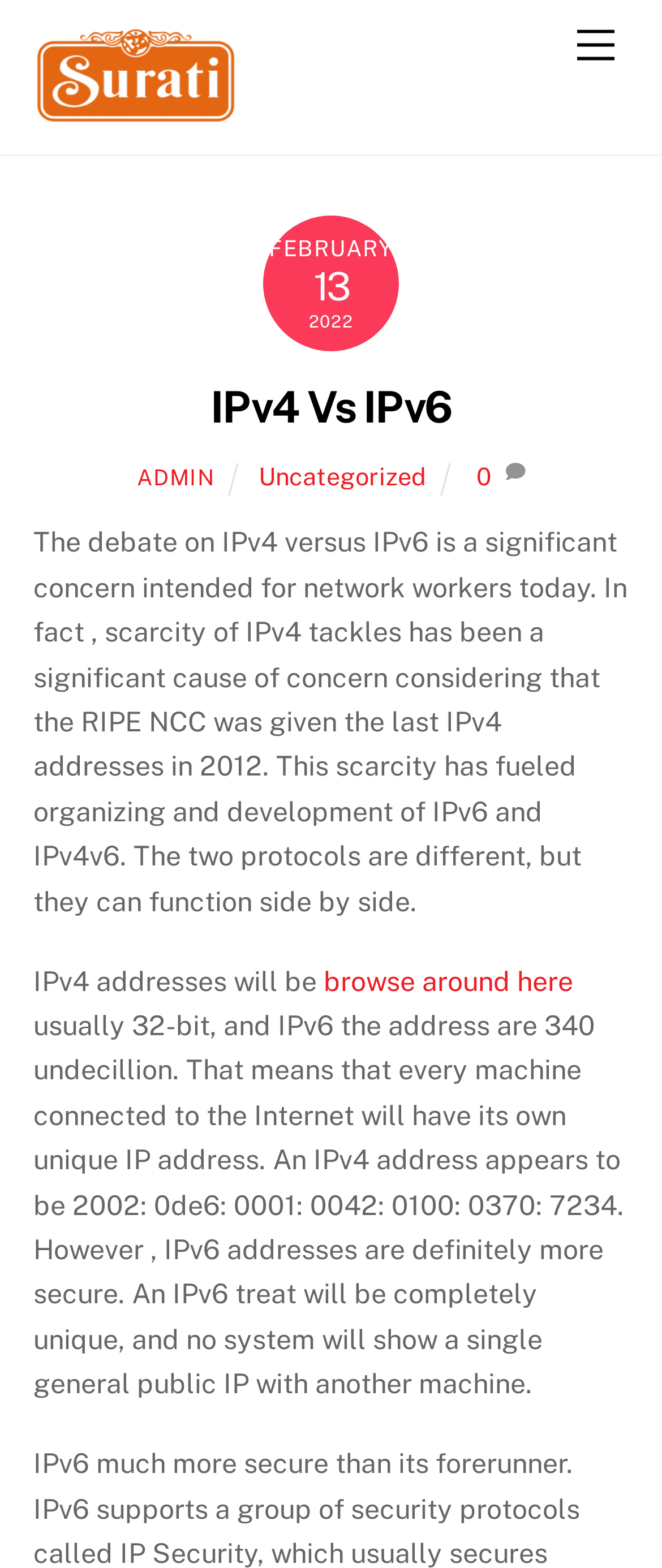Given the element description, predict the bounding box coordinates in the format (top-left x, top-left y, bottom-right x, bottom-right y). Make sure all values are between 0 and 1. Here is the element description: browse around here

[0.488, 0.615, 0.865, 0.636]